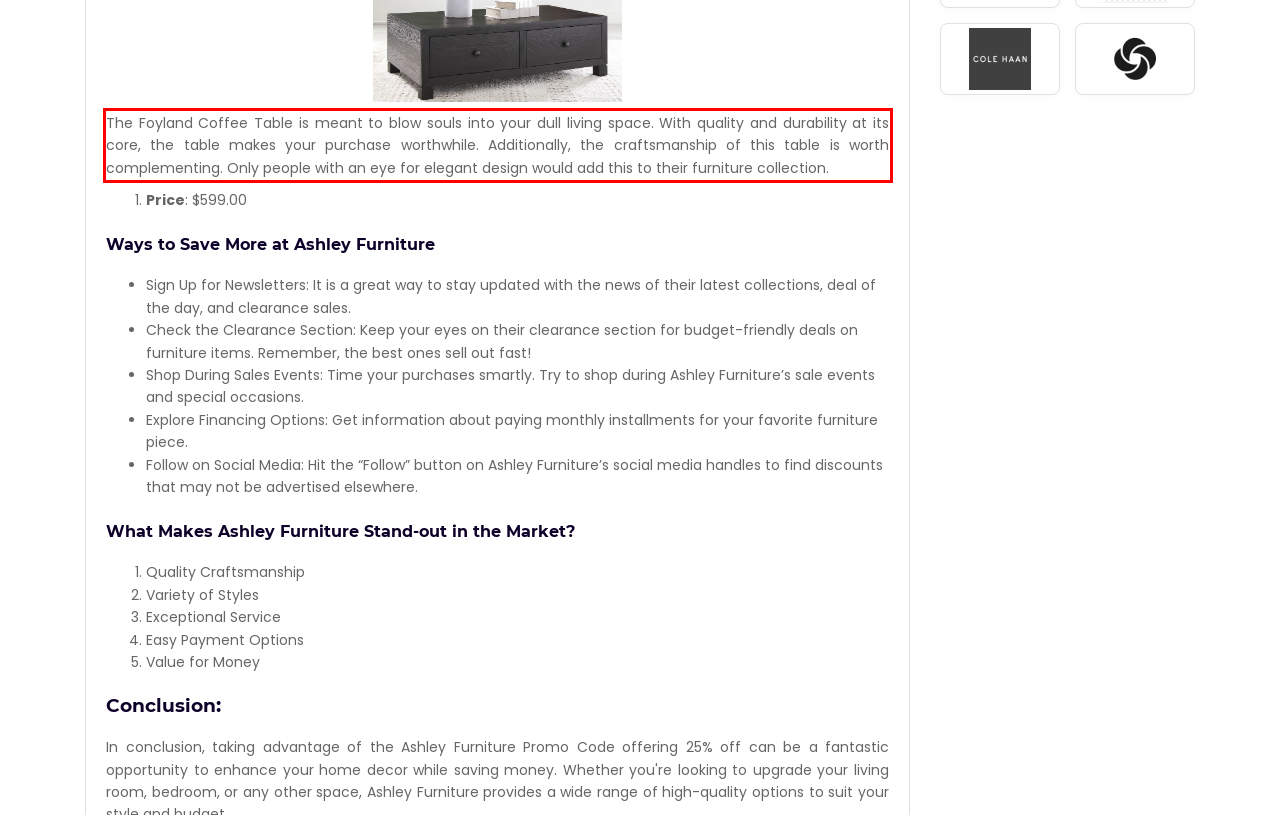Please identify and extract the text content from the UI element encased in a red bounding box on the provided webpage screenshot.

The Foyland Coffee Table is meant to blow souls into your dull living space. With quality and durability at its core, the table makes your purchase worthwhile. Additionally, the craftsmanship of this table is worth complementing. Only people with an eye for elegant design would add this to their furniture collection.